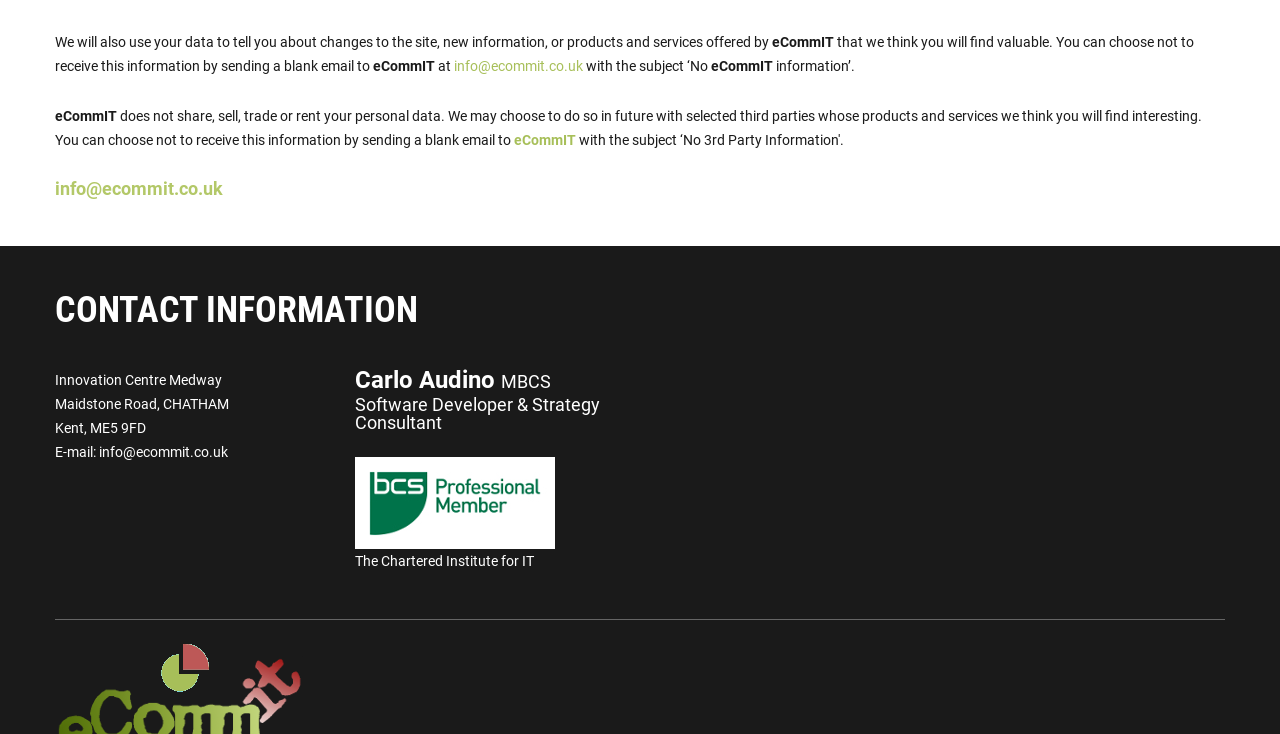What is the institute associated with Carlo Audino?
Refer to the image and provide a one-word or short phrase answer.

The Chartered Institute for IT